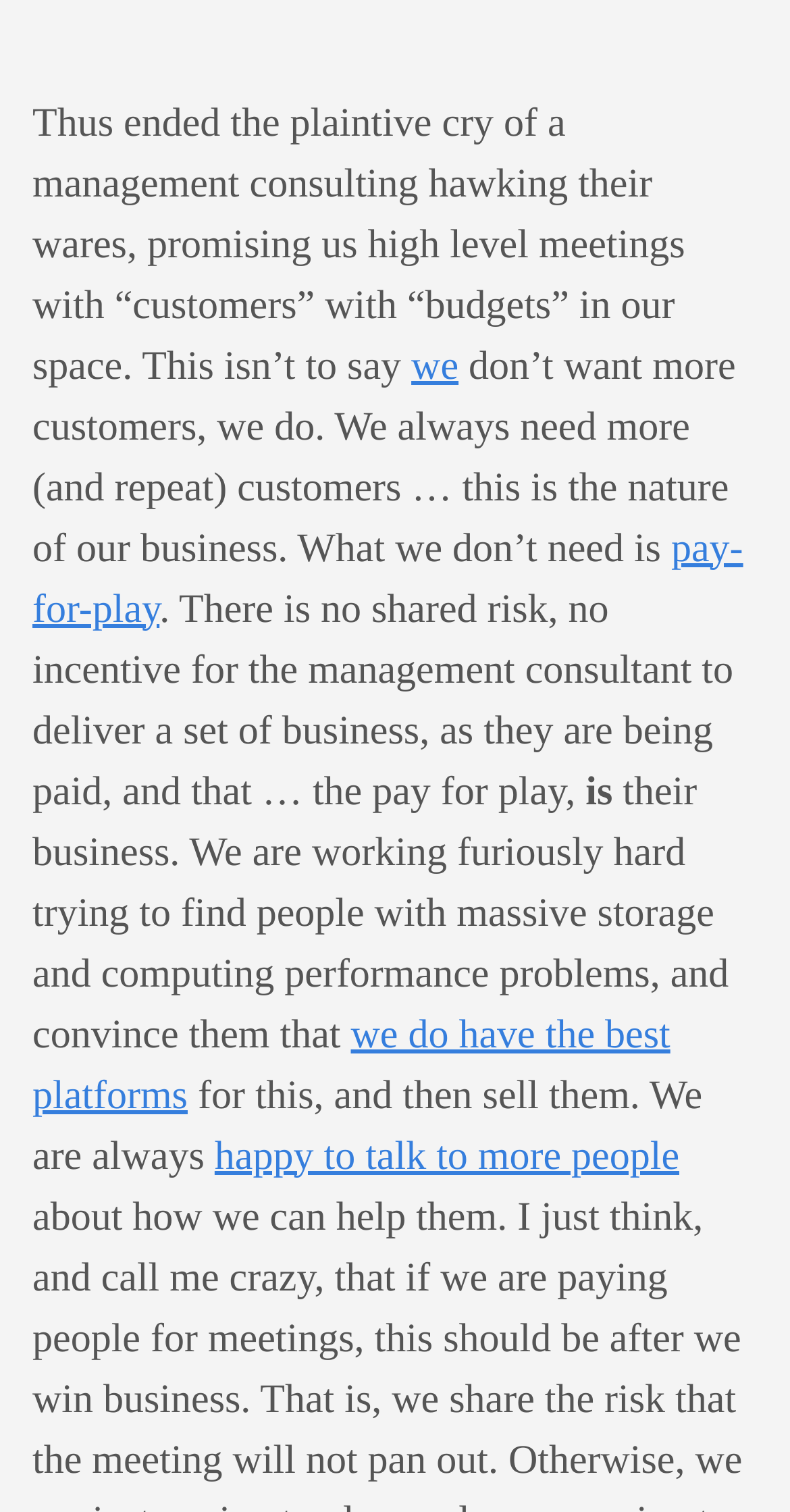Examine the image carefully and respond to the question with a detailed answer: 
What is the tone of the text?

The text uses phrases such as 'hawking their wares' and 'pay-for-play', which have a sarcastic tone, implying that the author is being critical and ironic in their description of management consulting.